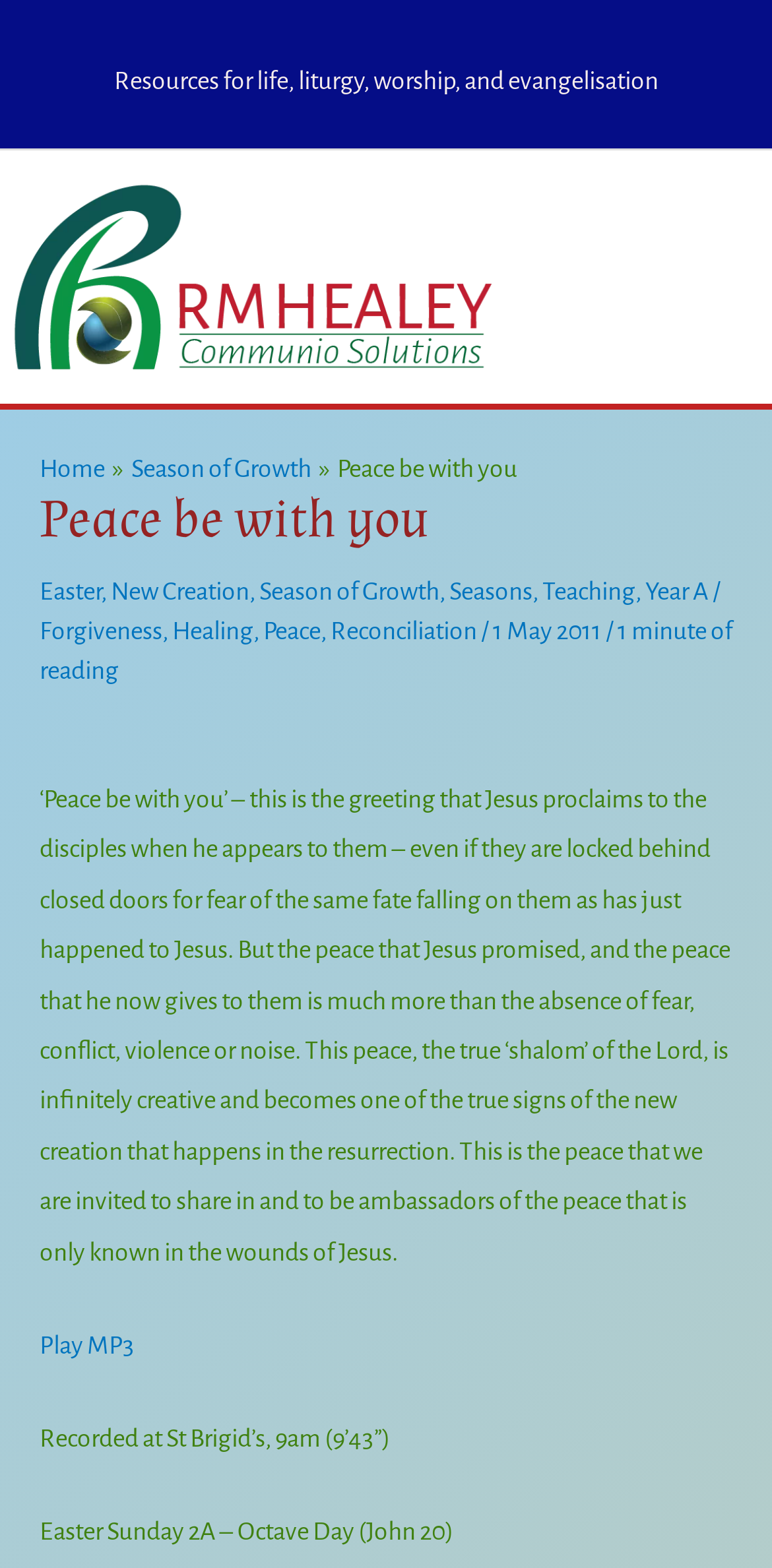Please identify the bounding box coordinates of the element's region that needs to be clicked to fulfill the following instruction: "Play the 'MP3' recording". The bounding box coordinates should consist of four float numbers between 0 and 1, i.e., [left, top, right, bottom].

[0.051, 0.849, 0.174, 0.867]